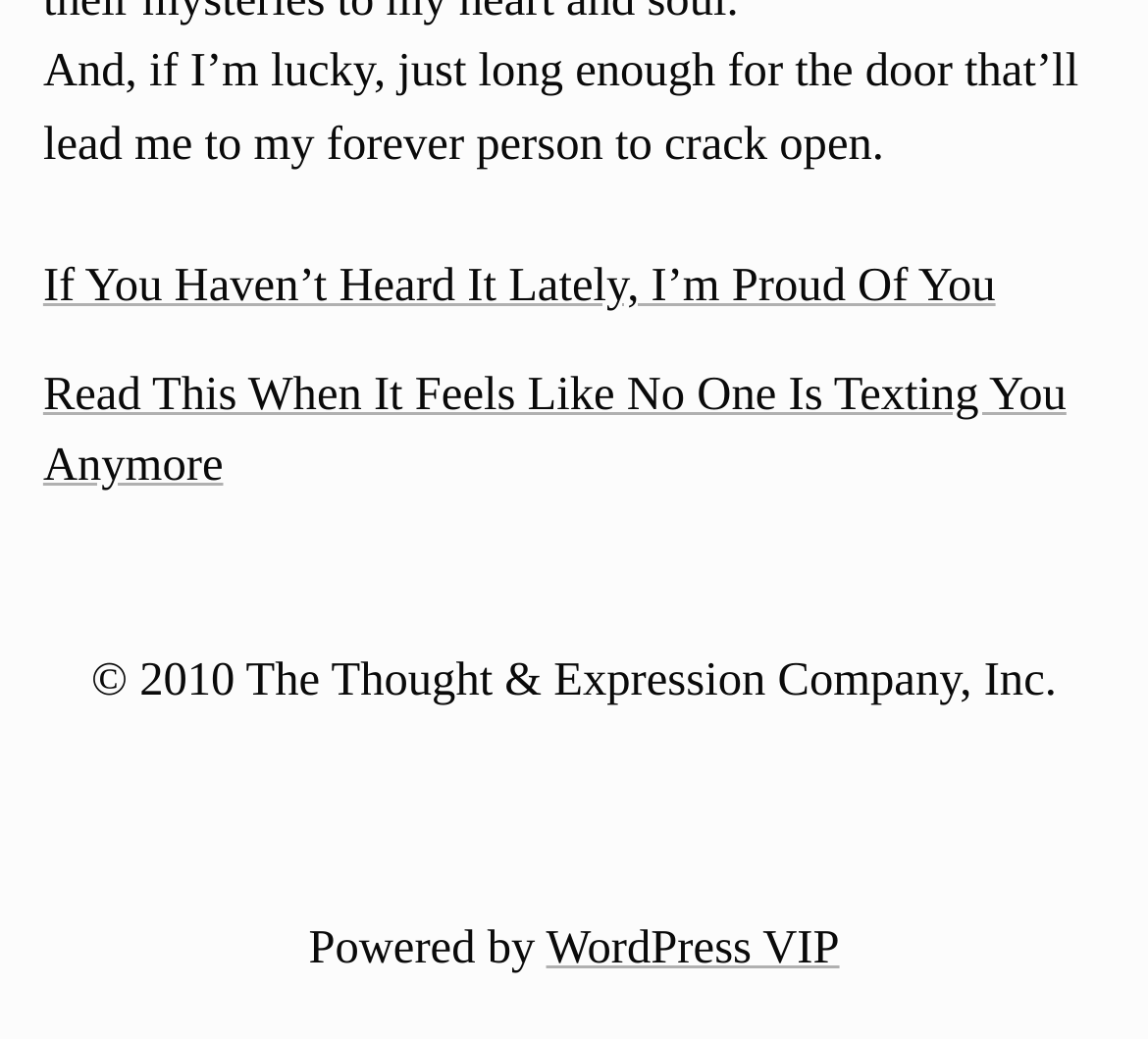What is the platform used to power the website?
Please respond to the question thoroughly and include all relevant details.

The platform used to power the website is WordPress VIP, as indicated by the text 'Powered by WordPress VIP' at the bottom of the page.